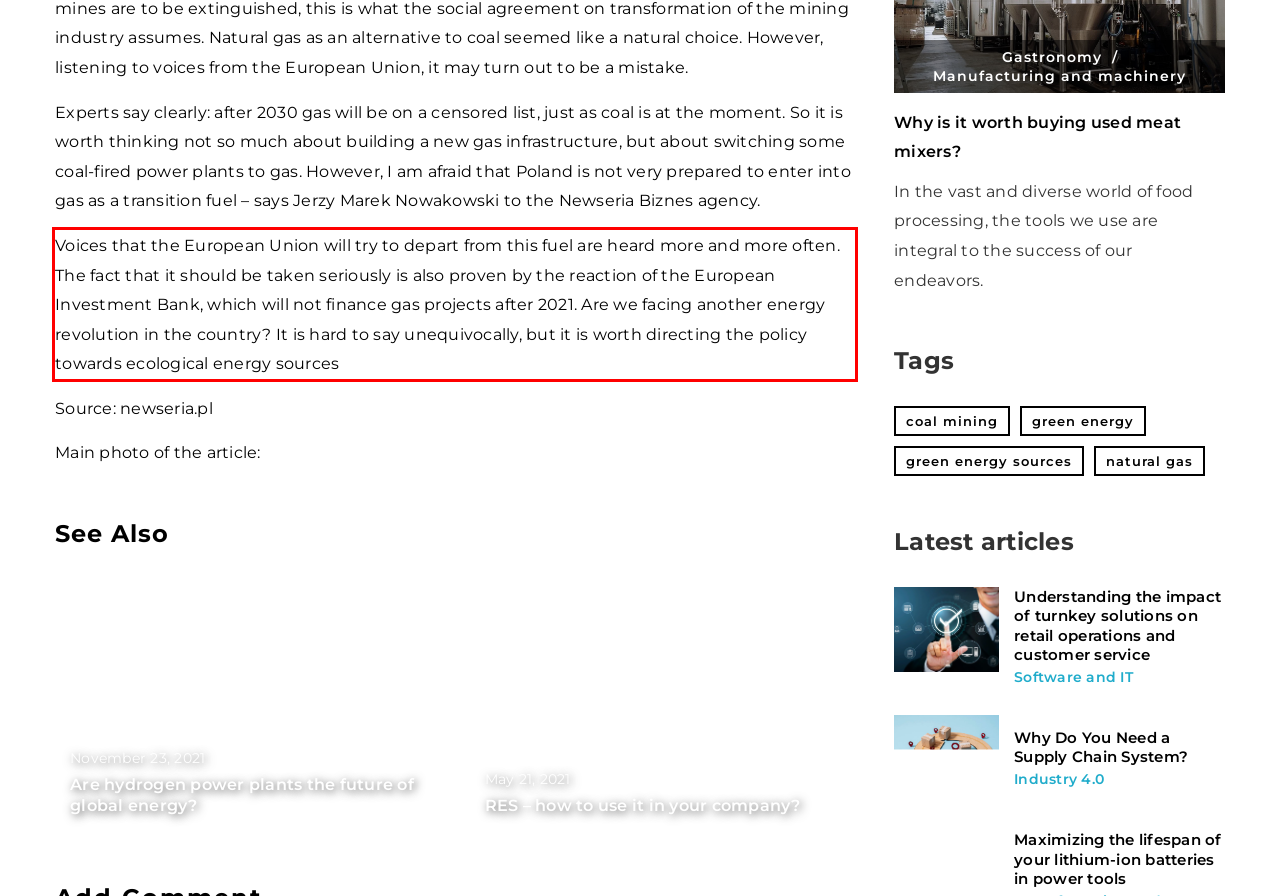Please examine the screenshot of the webpage and read the text present within the red rectangle bounding box.

Voices that the European Union will try to depart from this fuel are heard more and more often. The fact that it should be taken seriously is also proven by the reaction of the European Investment Bank, which will not finance gas projects after 2021. Are we facing another energy revolution in the country? It is hard to say unequivocally, but it is worth directing the policy towards ecological energy sources